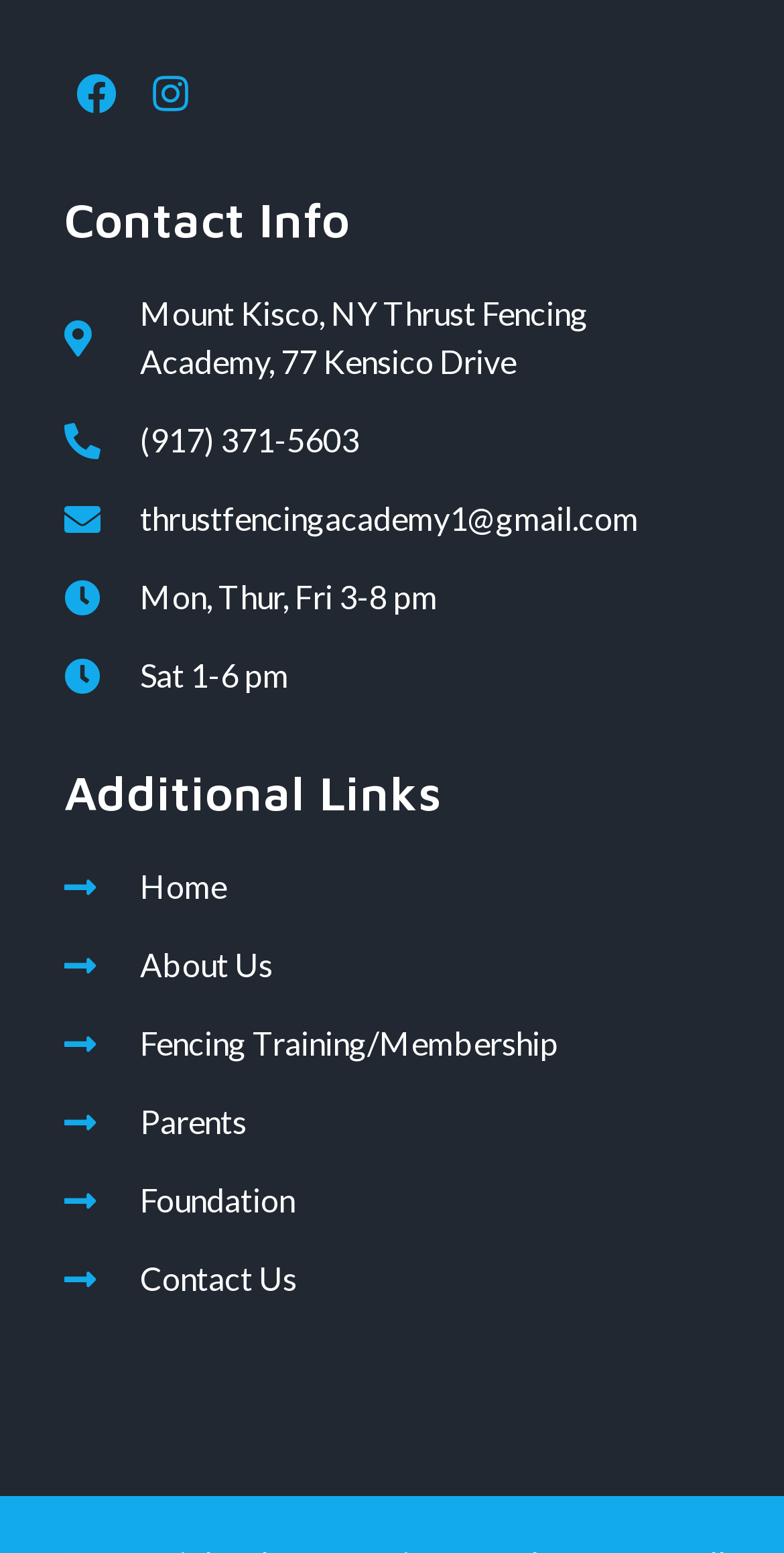Can you look at the image and give a comprehensive answer to the question:
What is the address of Thrust Fencing Academy?

I found the address by looking at the StaticText element with the text 'Mount Kisco, NY Thrust Fencing Academy, 77 Kensico Drive' which is located at the top of the page.